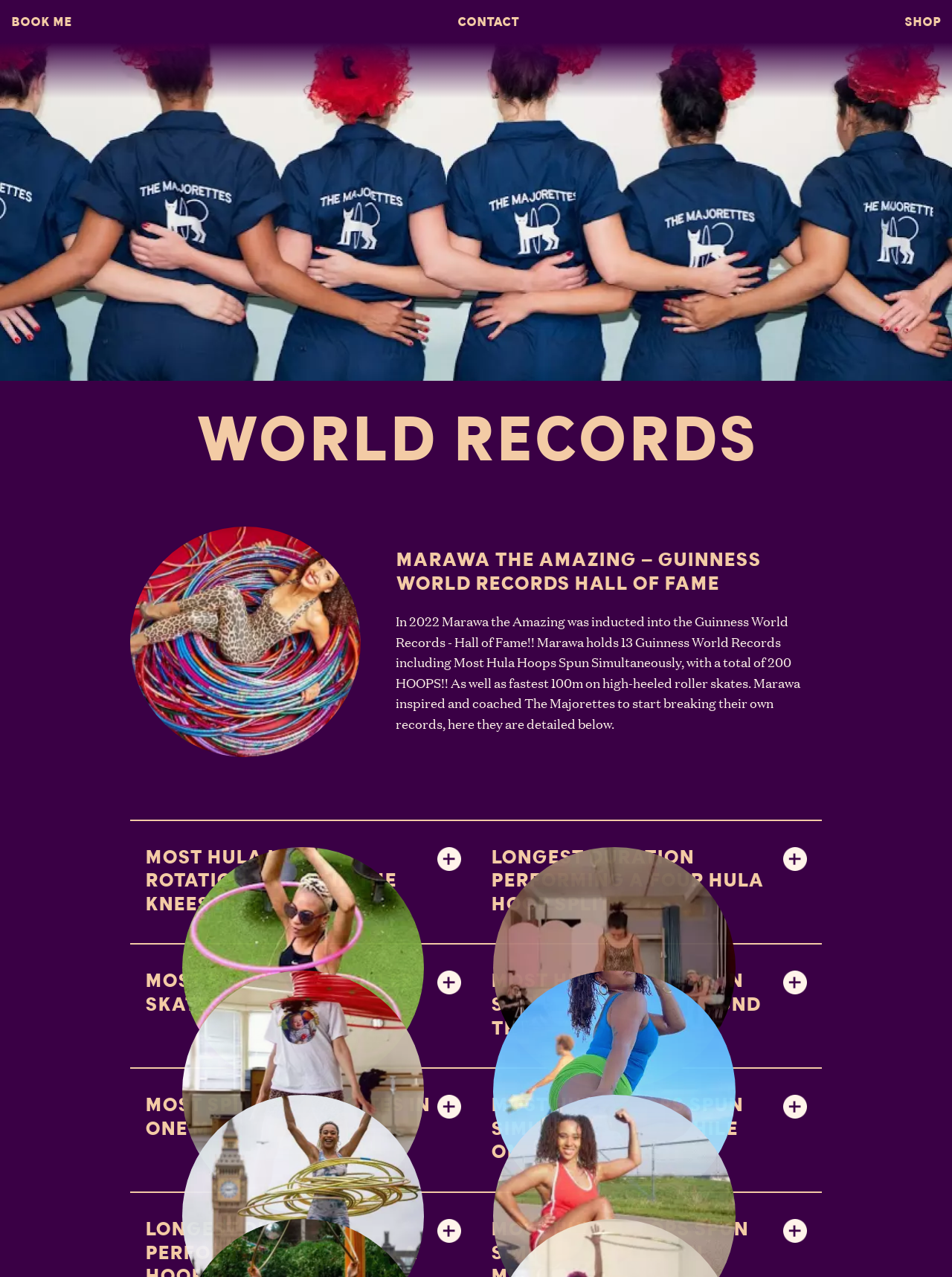Describe every aspect of the webpage in a detailed manner.

The webpage is about World Records, specifically featuring Marawa the Amazing, who was inducted into the Guinness World Records Hall of Fame in 2022. At the top of the page, there are three links: "BOOK ME", "CONTACT", and "SHOP", aligned horizontally across the page.

Below these links, there is a large figure that spans the entire width of the page, containing an image. Above this figure, there is a heading that reads "WORLD RECORDS". 

To the right of the large figure, there is a smaller figure containing an image, and below it, a heading that reads "MARAWA THE AMAZING – GUINNESS WORLD RECORDS HALL OF FAME". 

Below this heading, there is a block of text that describes Marawa's achievements, including holding 13 Guinness World Records, such as Most Hula Hoops Spun Simultaneously and fastest 100m on high-heeled roller skates.

Below the text, there are five links, each with a corresponding heading, that describe different records held by Marawa, including Most Hula Hoop Rotations Around the Knees in 30 Seconds, Longest Duration Performing a Four Hula Hoop Split, Most Burpees on Roller Skates in One Minute, Most Hula Hoops Spun Simultaneously Around the Neck, and Most Spins on E-Skates in One Minute. These links and headings are arranged in two columns, with three links on the left and two on the right.